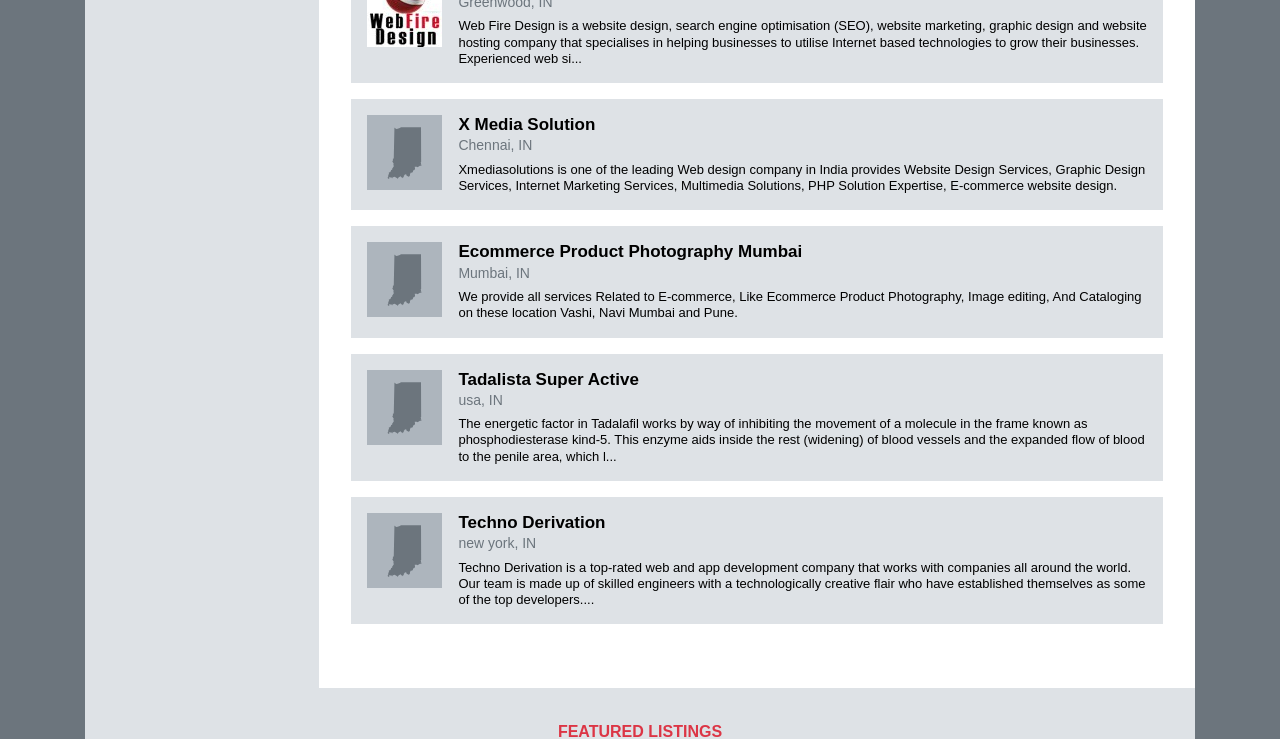Identify the bounding box coordinates for the UI element described as: "parent_node: Tadalista Super Active". The coordinates should be provided as four floats between 0 and 1: [left, top, right, bottom].

[0.287, 0.5, 0.346, 0.601]